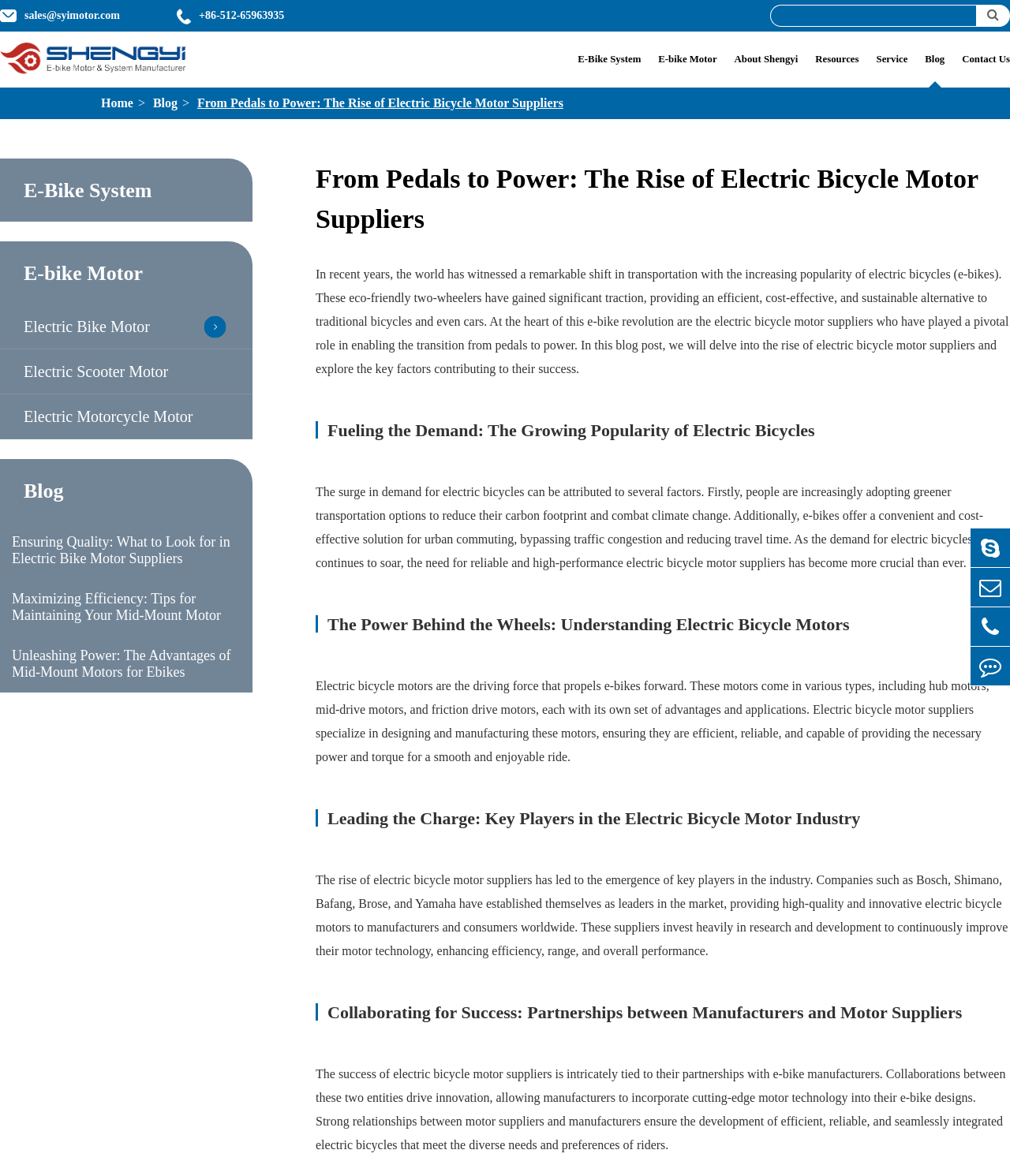Identify the bounding box coordinates of the region that should be clicked to execute the following instruction: "Contact the company via email".

[0.0, 0.0, 0.12, 0.027]